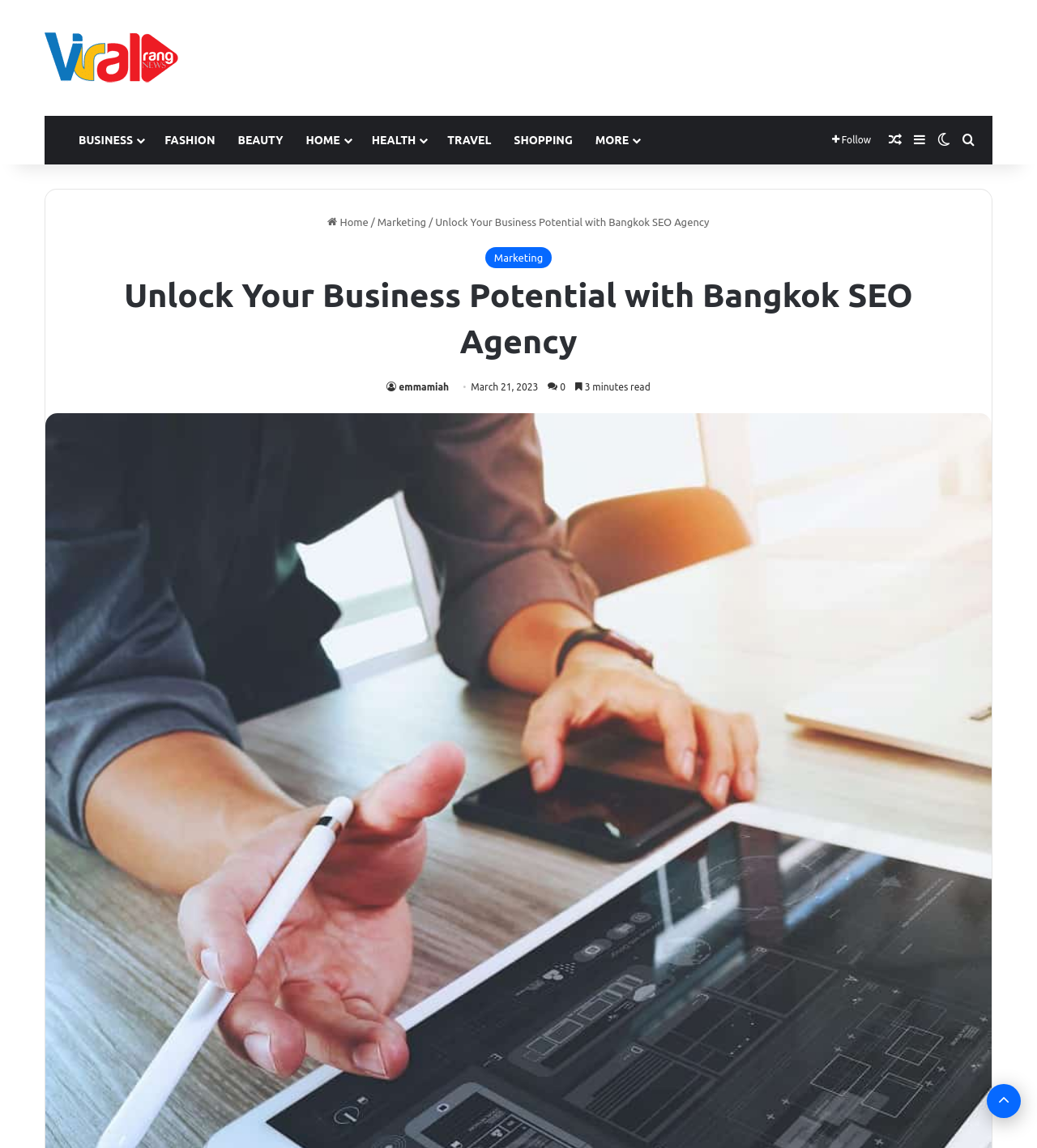Please give a one-word or short phrase response to the following question: 
How many links are there in the header section?

4